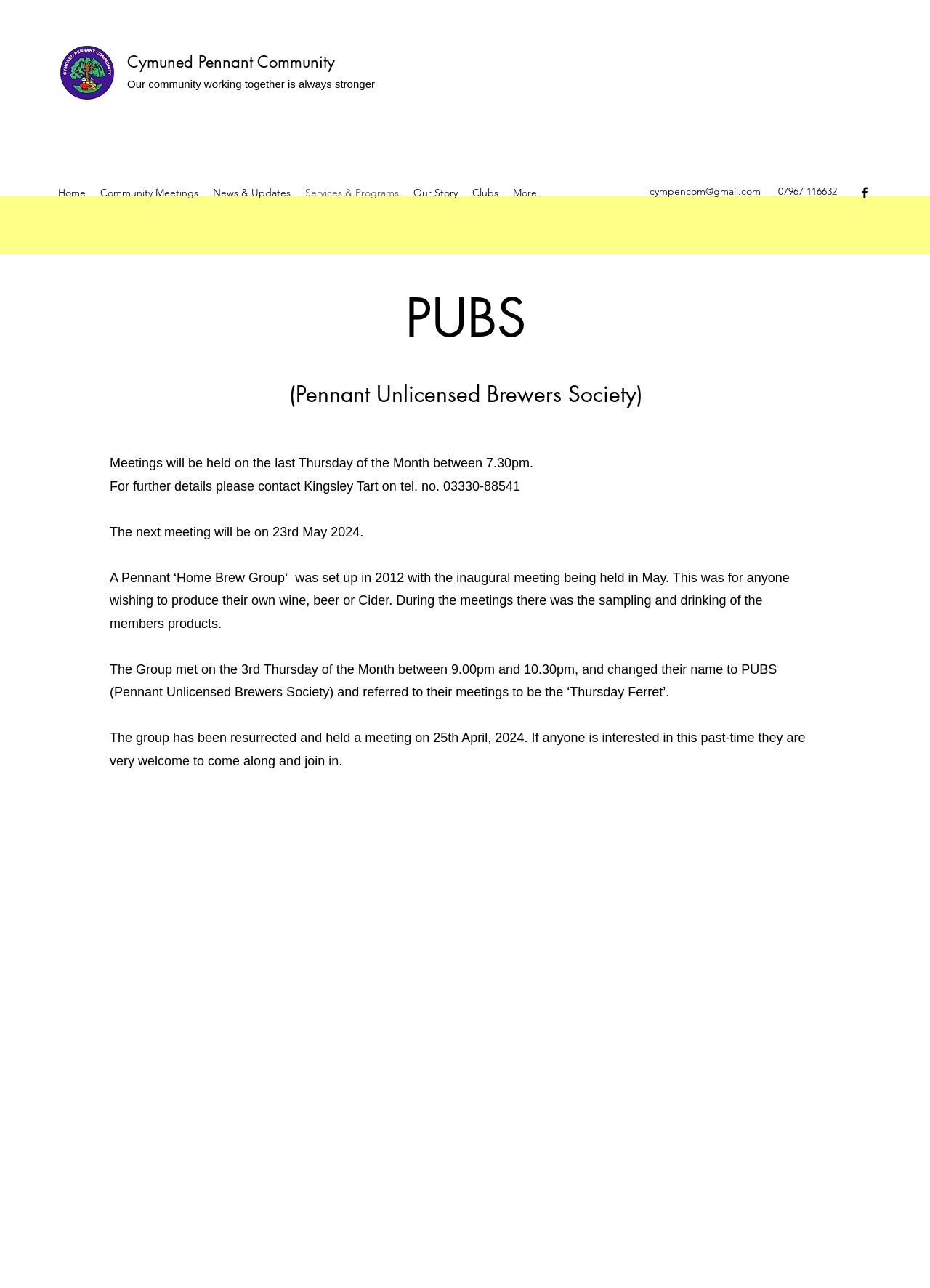Please locate the bounding box coordinates of the element's region that needs to be clicked to follow the instruction: "Contact us via email". The bounding box coordinates should be provided as four float numbers between 0 and 1, i.e., [left, top, right, bottom].

[0.698, 0.143, 0.818, 0.153]